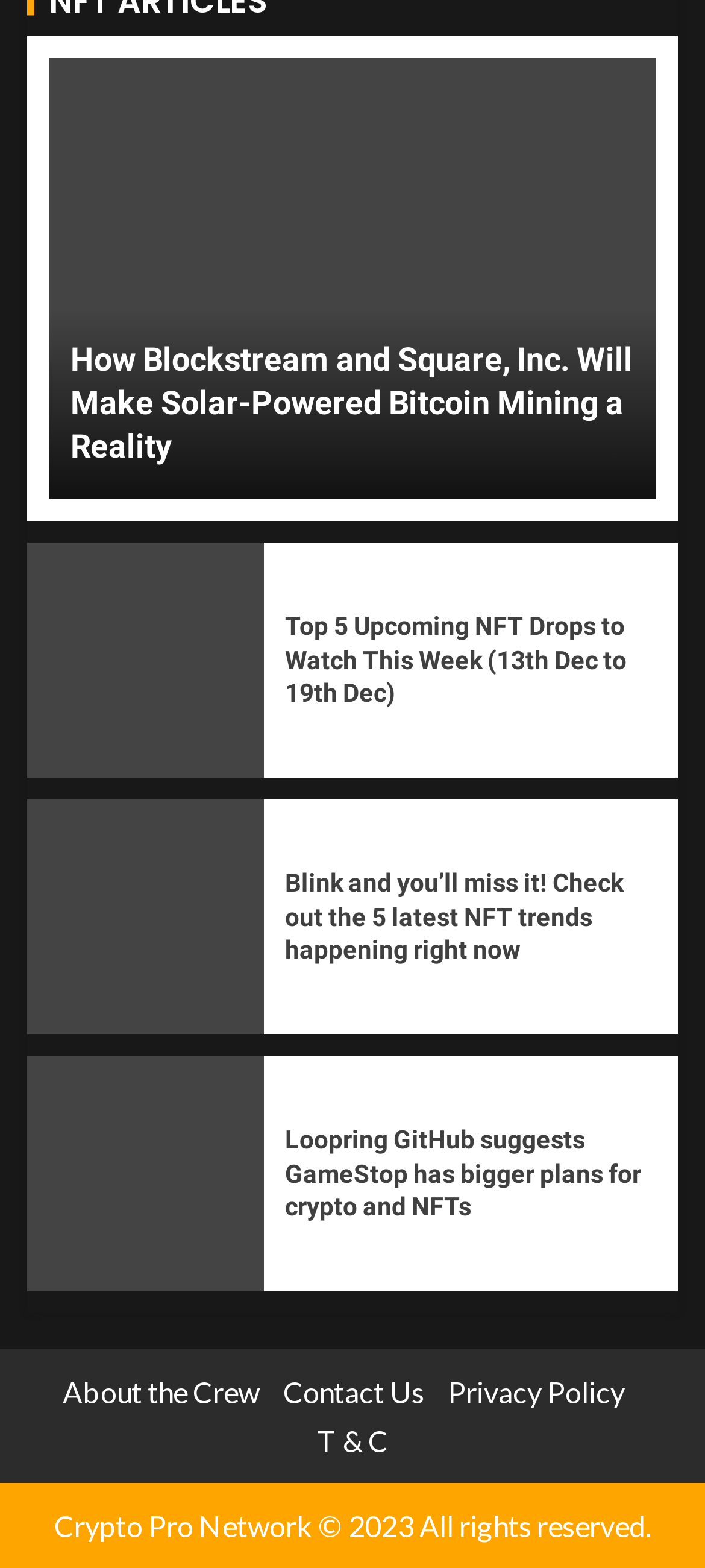Give the bounding box coordinates for the element described by: "parent_node: 9 min read".

[0.069, 0.037, 0.931, 0.318]